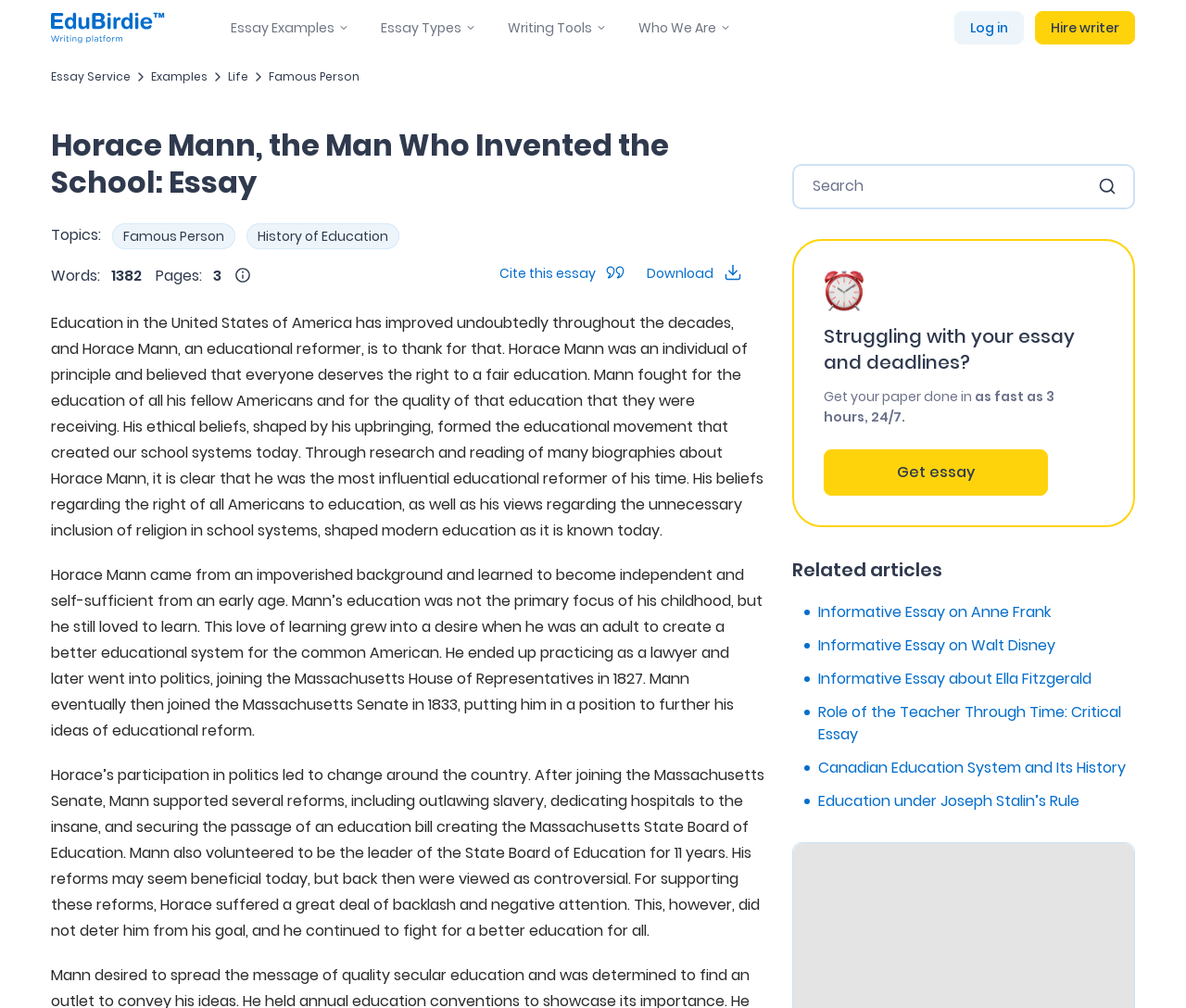Summarize the webpage comprehensively, mentioning all visible components.

The webpage is an educational resource focused on essays and academic writing. At the top, there is a navigation menu with links to "free essays", "Essay Examples", "Essay Types", "Writing Tools", and "Who We Are". Below the navigation menu, there is a search bar where users can input their search queries. On the right side of the search bar, there are links to "Log in" and "Hire writer".

The main content of the webpage is an essay about Horace Mann, an educational reformer, and his contributions to the education system in the United States. The essay is divided into three paragraphs, each describing Mann's background, his participation in politics, and his reforms.

To the left of the essay, there is a table with three rows, each containing information about the essay, including topics, words, and pages. Below the table, there are links to "Cite this essay", "Download", and an image of a citation icon.

On the right side of the webpage, there is a section promoting the website's services, with a timer icon and a heading that reads "Struggling with your essay and deadlines?". Below this heading, there is a call-to-action to get a paper done in as fast as 3 hours, 24/7, and a link to "Get essay".

Further down the webpage, there is a section titled "Related articles" with links to informative essays on various topics, including Anne Frank, Walt Disney, Ella Fitzgerald, and more.

Throughout the webpage, there are several images, including icons for "free essays", "cite-image", "download-image", and a timer icon. The overall layout is organized, with clear headings and concise text, making it easy to navigate and read.